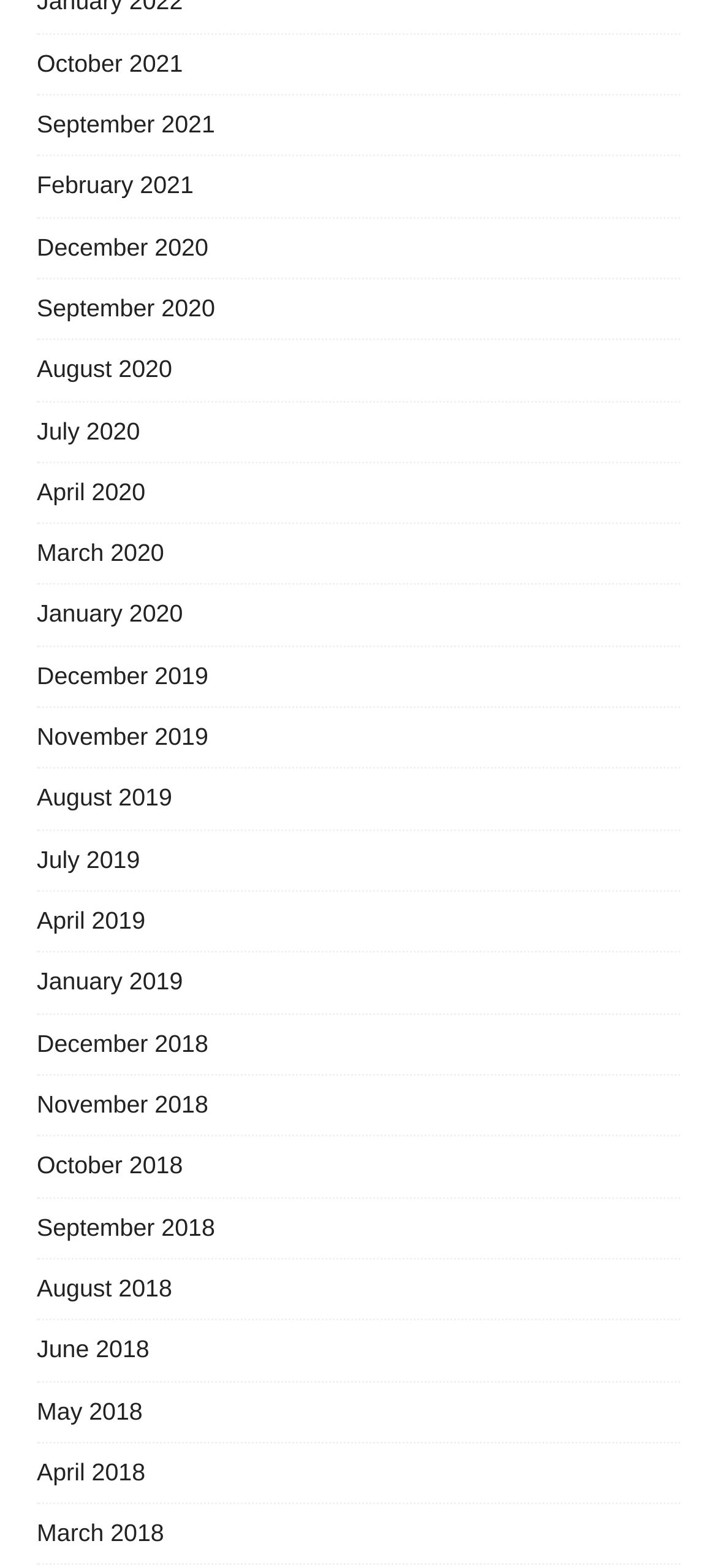Are there any months listed from the year 2017?
Provide a fully detailed and comprehensive answer to the question.

By examining the list of links, I can see that there are no months listed from the year 2017. The earliest year listed is 2018.